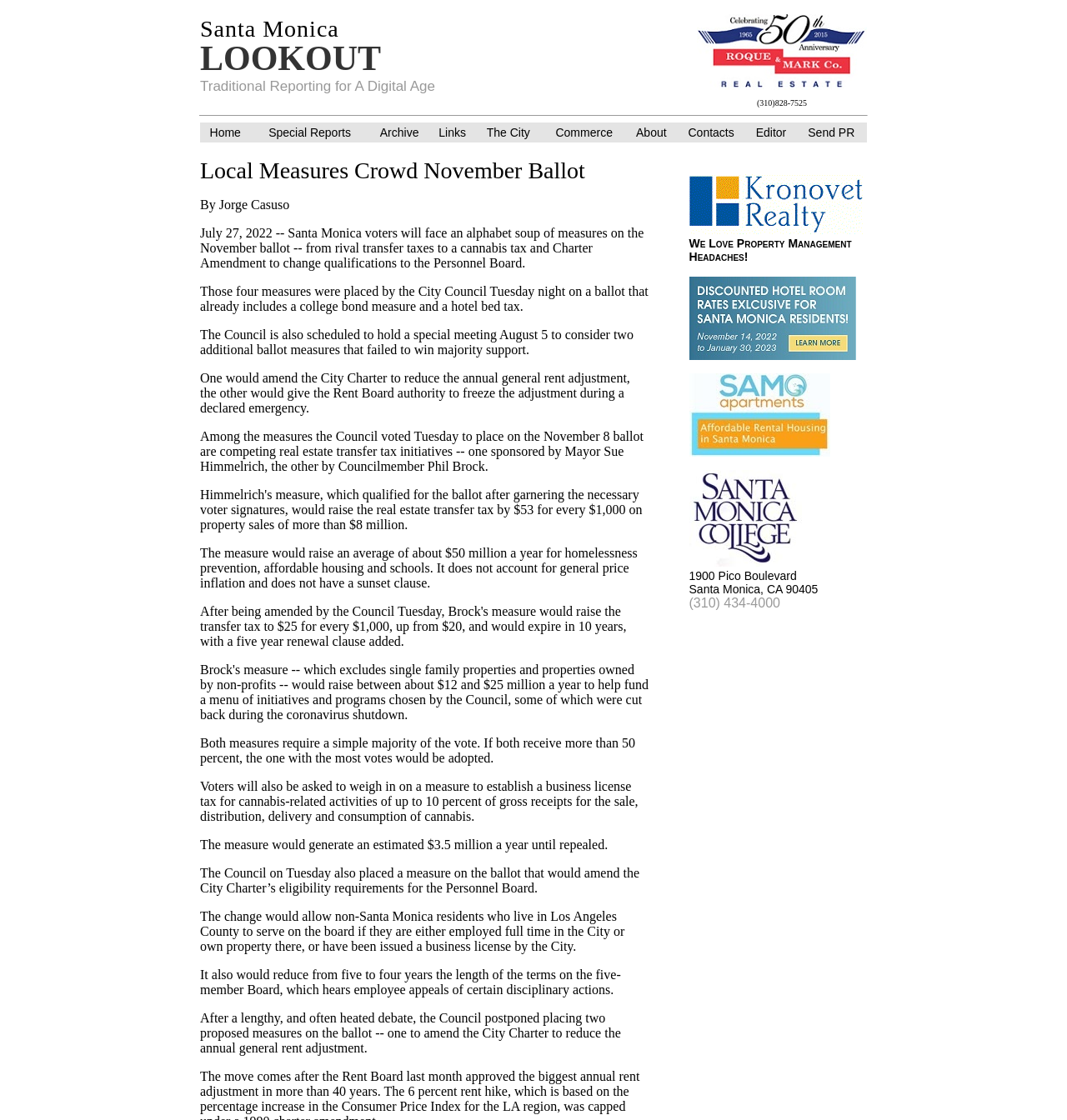How many links are in the top navigation menu?
Please give a detailed and elaborate answer to the question based on the image.

I counted the number of link elements within the LayoutTableCell elements in the top navigation menu, which are 'Home', 'Special Reports', 'Archive', 'Links', 'The City', 'Commerce', 'About', 'Contacts', and 'Editor'.